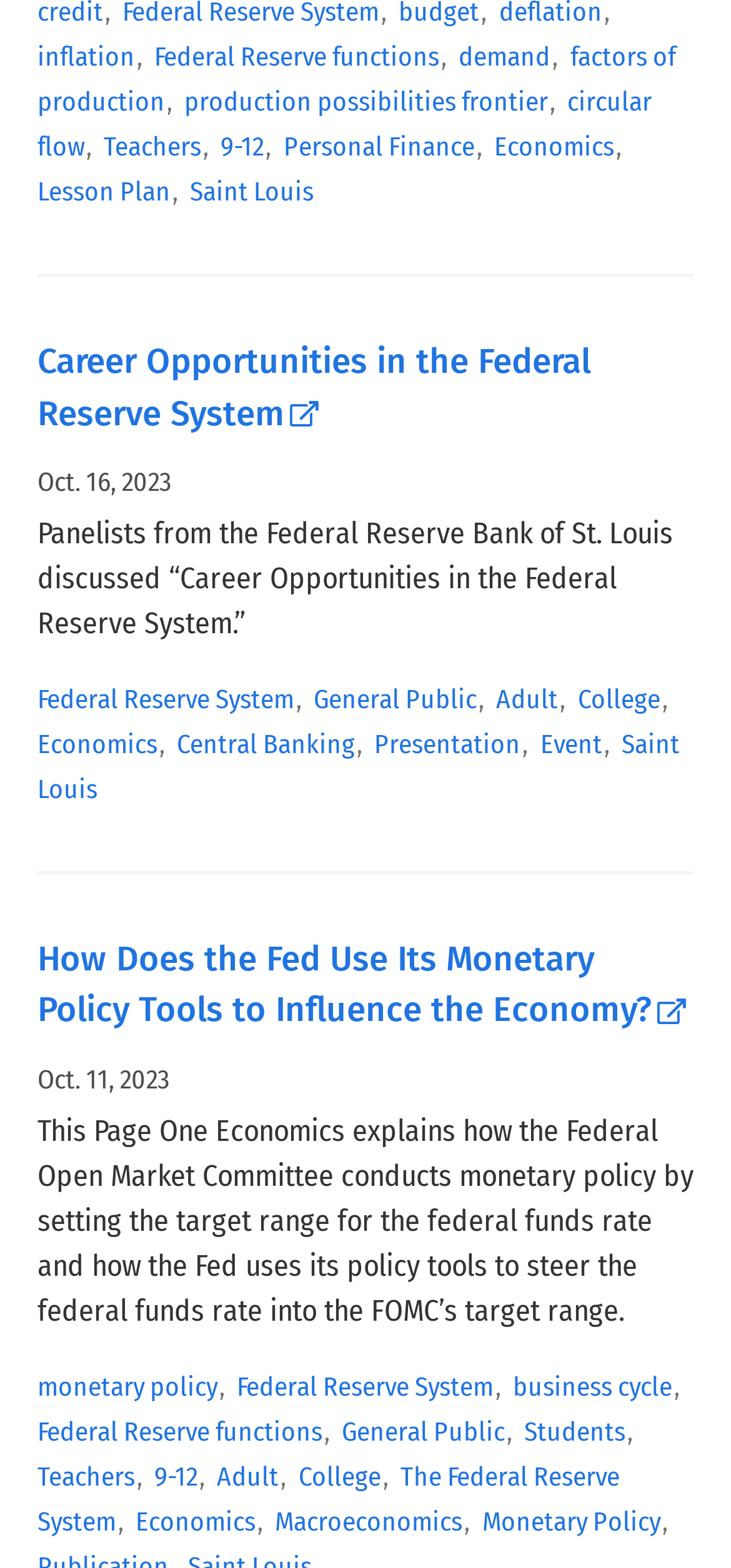Could you find the bounding box coordinates of the clickable area to complete this instruction: "Apply search term of inflation to generate new search results."?

[0.051, 0.026, 0.185, 0.046]